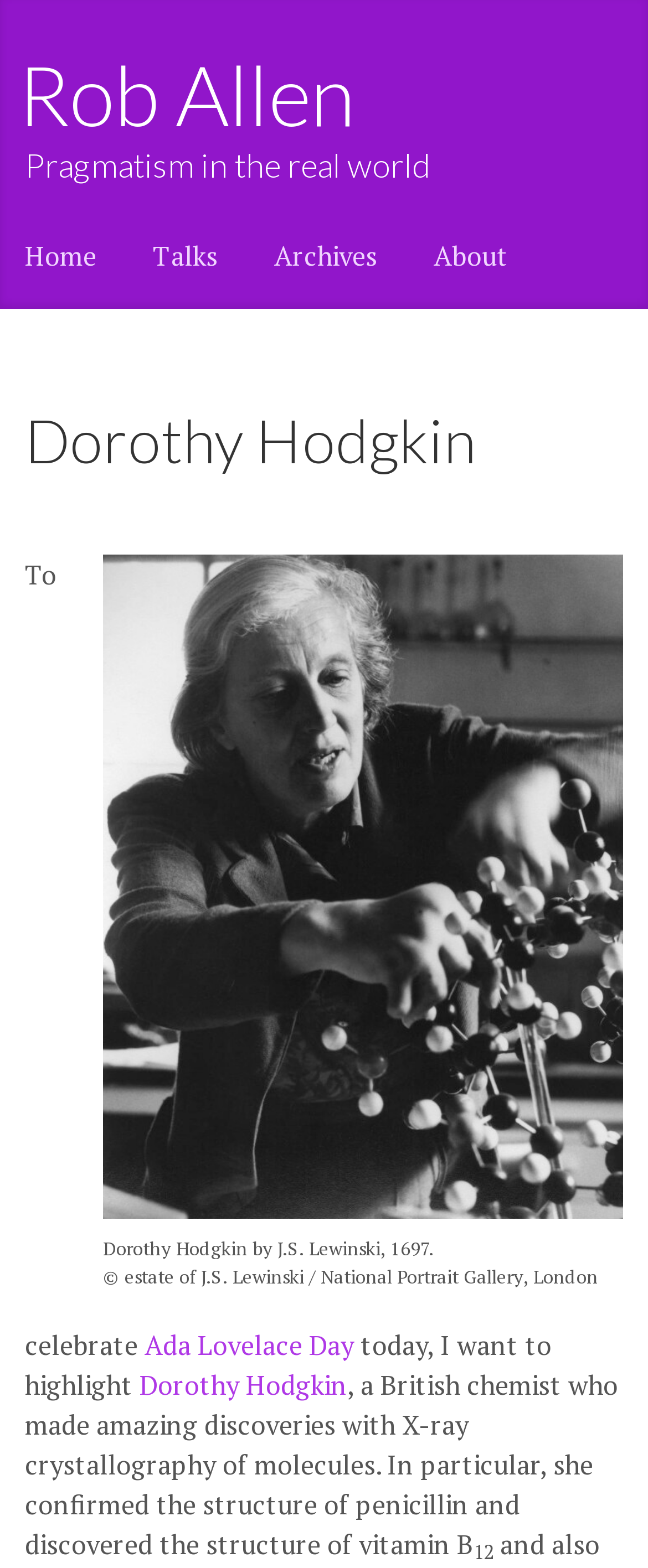Using details from the image, please answer the following question comprehensively:
What is the name of the author?

The answer can be found by looking at the top of the webpage, where the link 'Rob Allen' is located, indicating that the author of the article is Rob Allen.